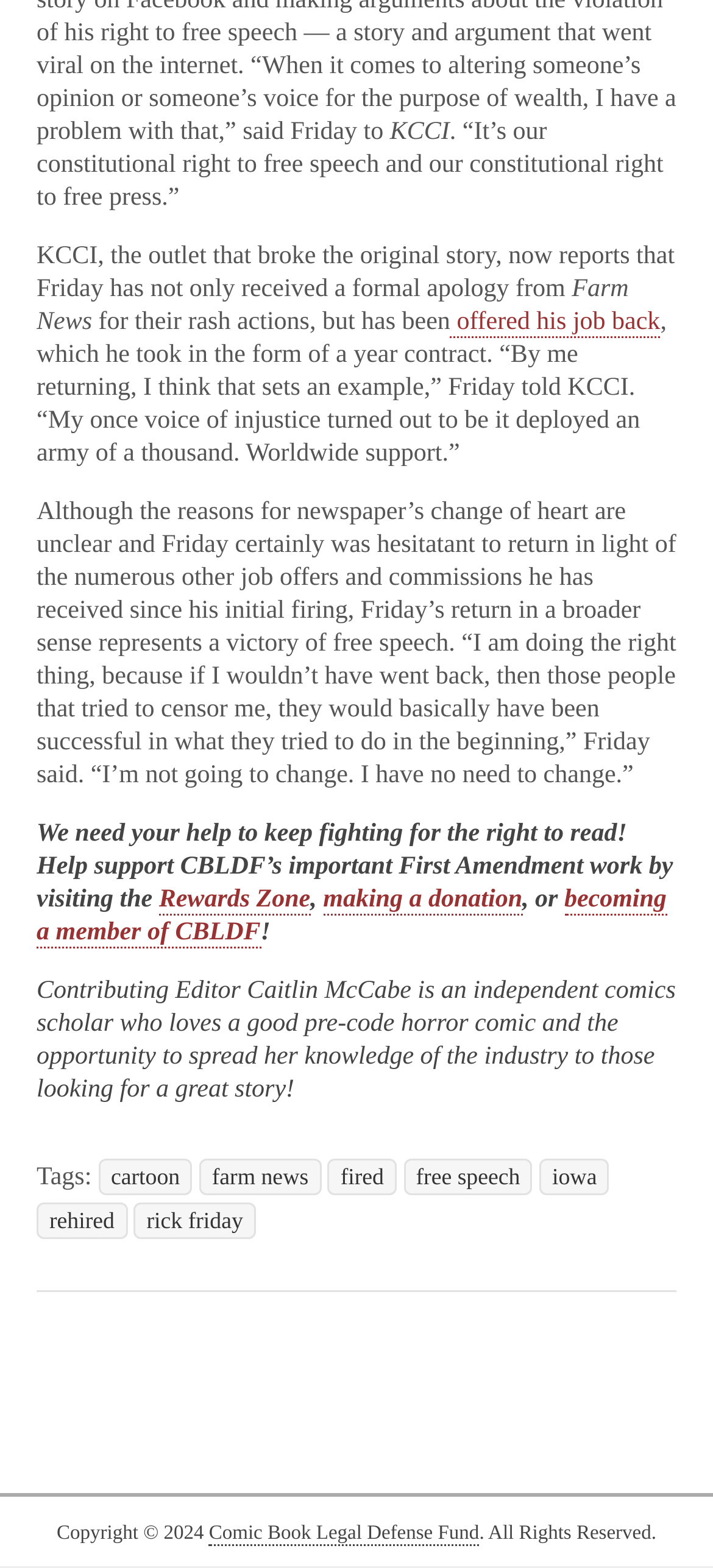Please locate the bounding box coordinates of the element that should be clicked to complete the given instruction: "visit the Rewards Zone".

[0.223, 0.565, 0.435, 0.584]